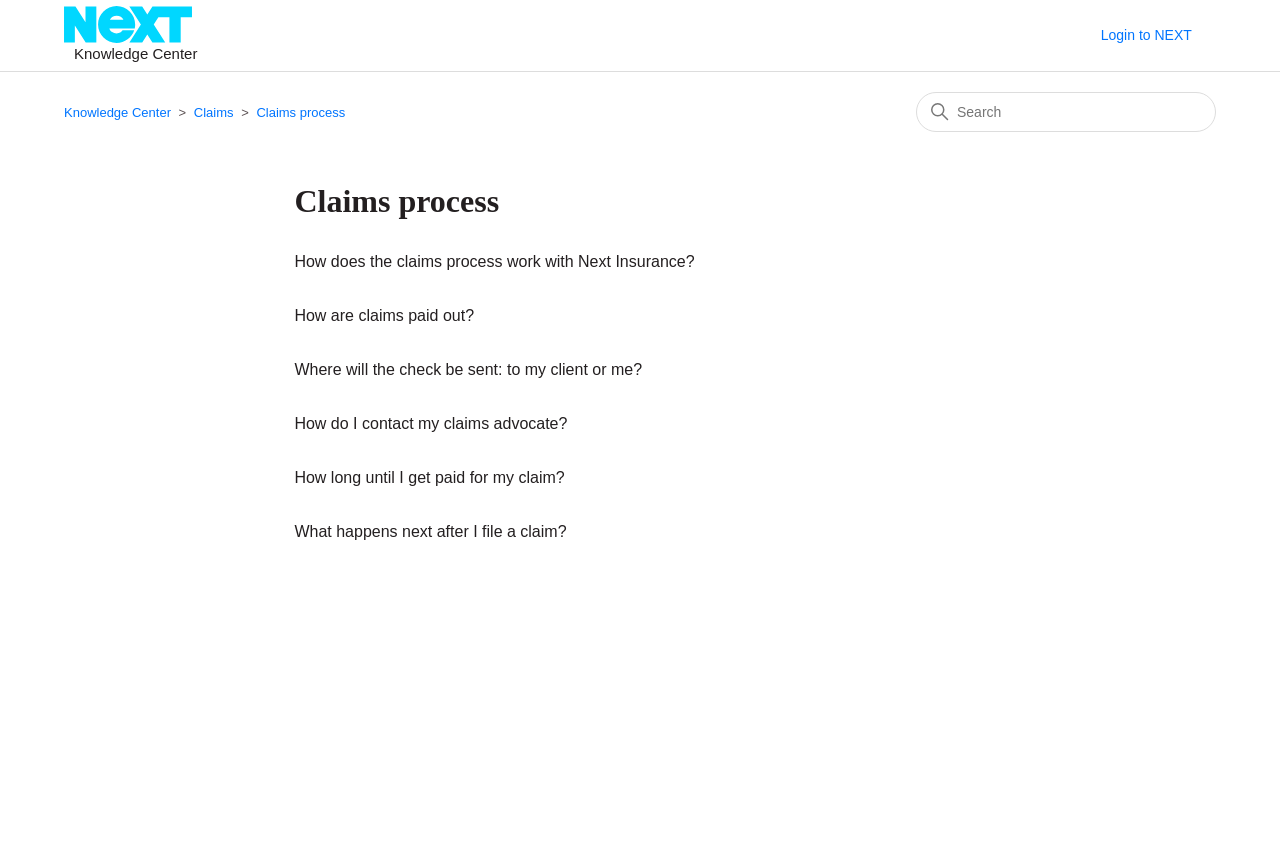Can you find the bounding box coordinates for the element to click on to achieve the instruction: "contact my claims advocate"?

[0.23, 0.48, 0.443, 0.499]